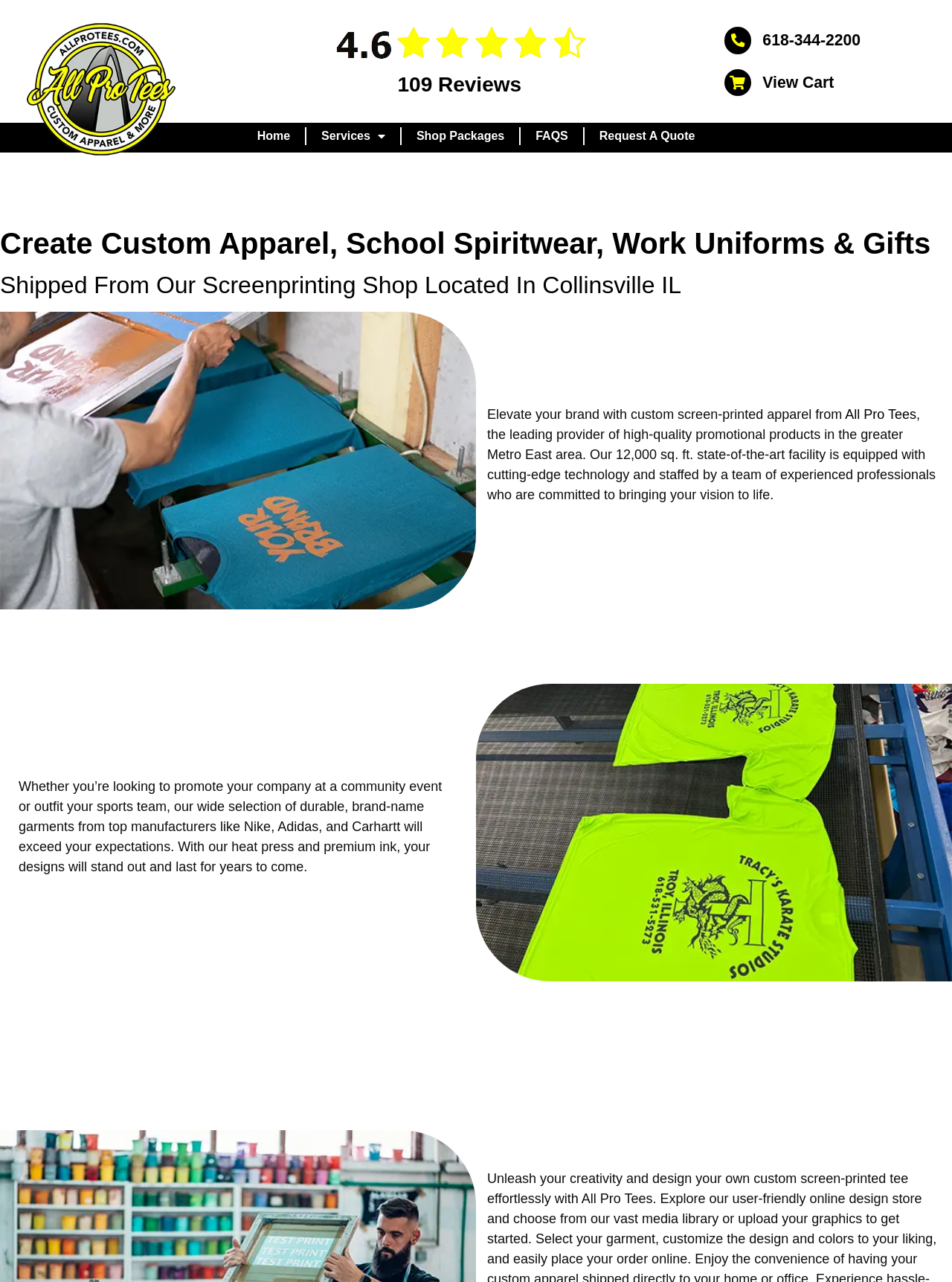Identify and generate the primary title of the webpage.

Shipped From Our Screenprinting Shop Located In Collinsville IL